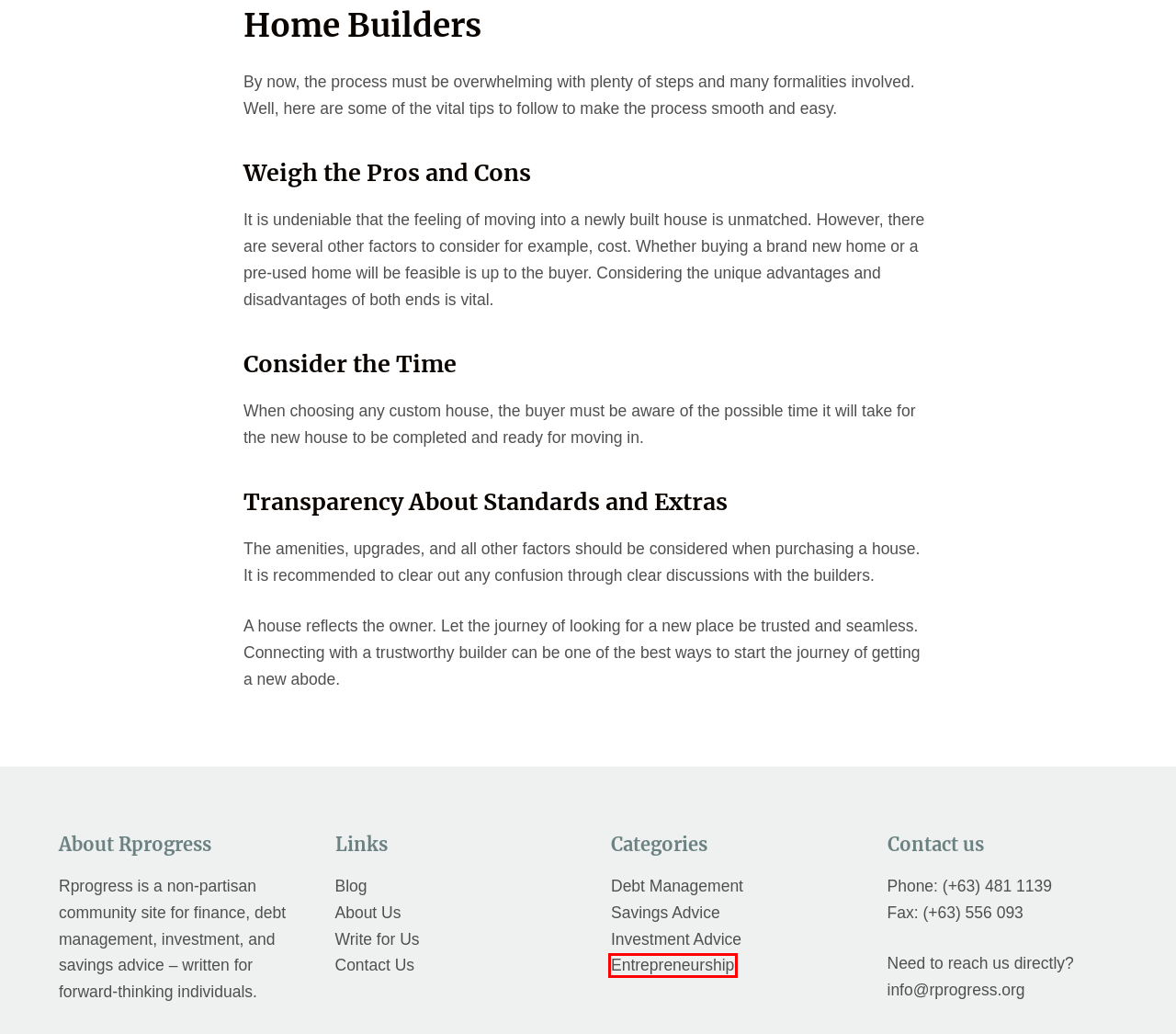Look at the given screenshot of a webpage with a red rectangle bounding box around a UI element. Pick the description that best matches the new webpage after clicking the element highlighted. The descriptions are:
A. Andrew West, Author at Redefining Progress
B. Debt Archives - Redefining Progress
C. Contact us - Redefining Progress
D. Write for us - Redefining Progress
E. Entrepreneurship Archives - Redefining Progress
F. Home - Redefining Progress
G. Savings Archives - Redefining Progress
H. Blog - Redefining Progress

E